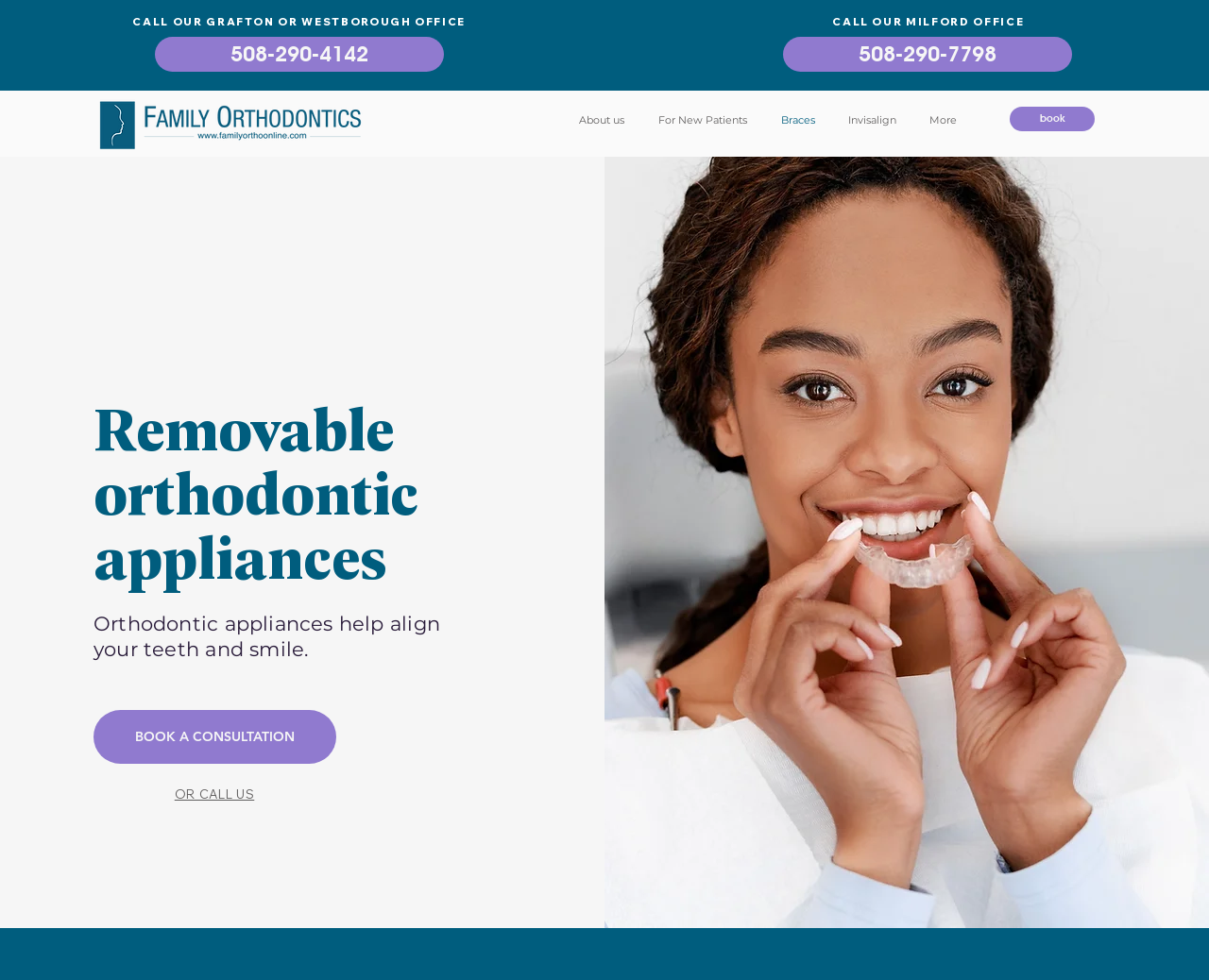Please specify the bounding box coordinates of the clickable region to carry out the following instruction: "Visit the About us page". The coordinates should be four float numbers between 0 and 1, in the format [left, top, right, bottom].

[0.467, 0.113, 0.533, 0.133]